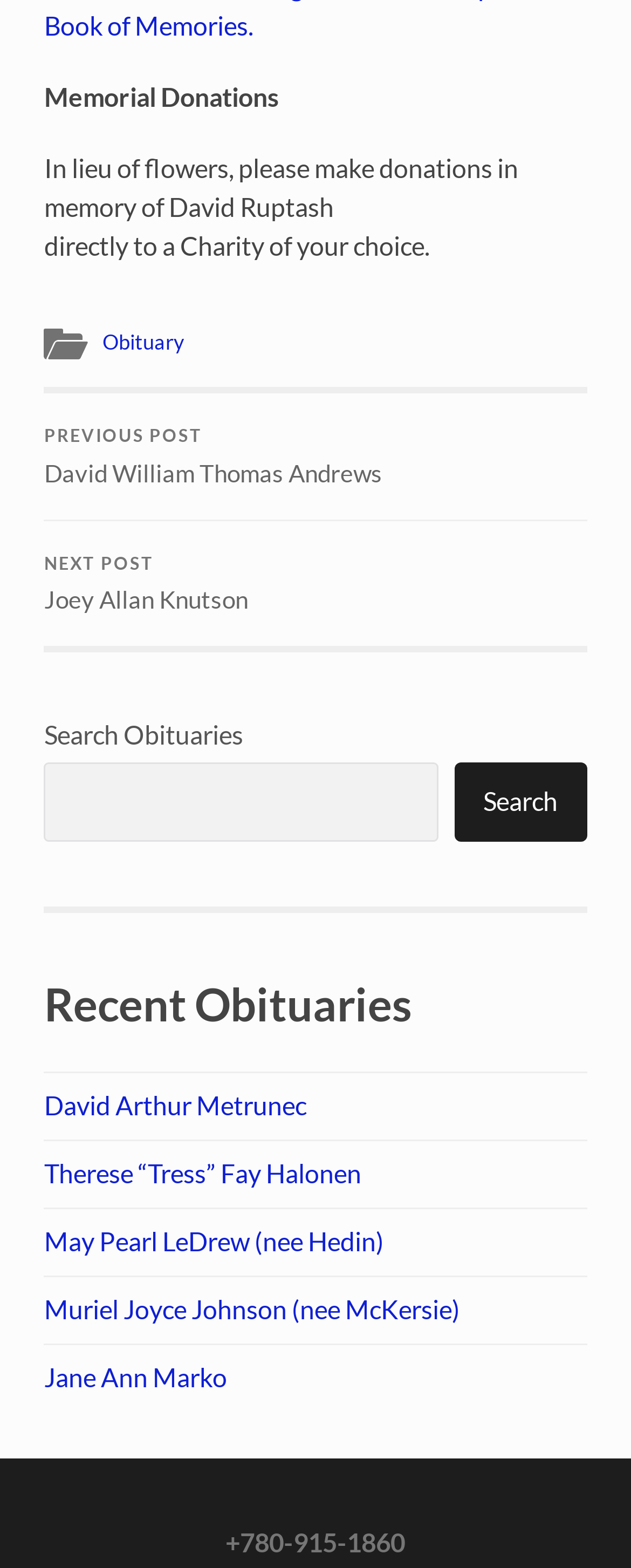Pinpoint the bounding box coordinates of the area that should be clicked to complete the following instruction: "View the next post". The coordinates must be given as four float numbers between 0 and 1, i.e., [left, top, right, bottom].

[0.07, 0.331, 0.93, 0.412]